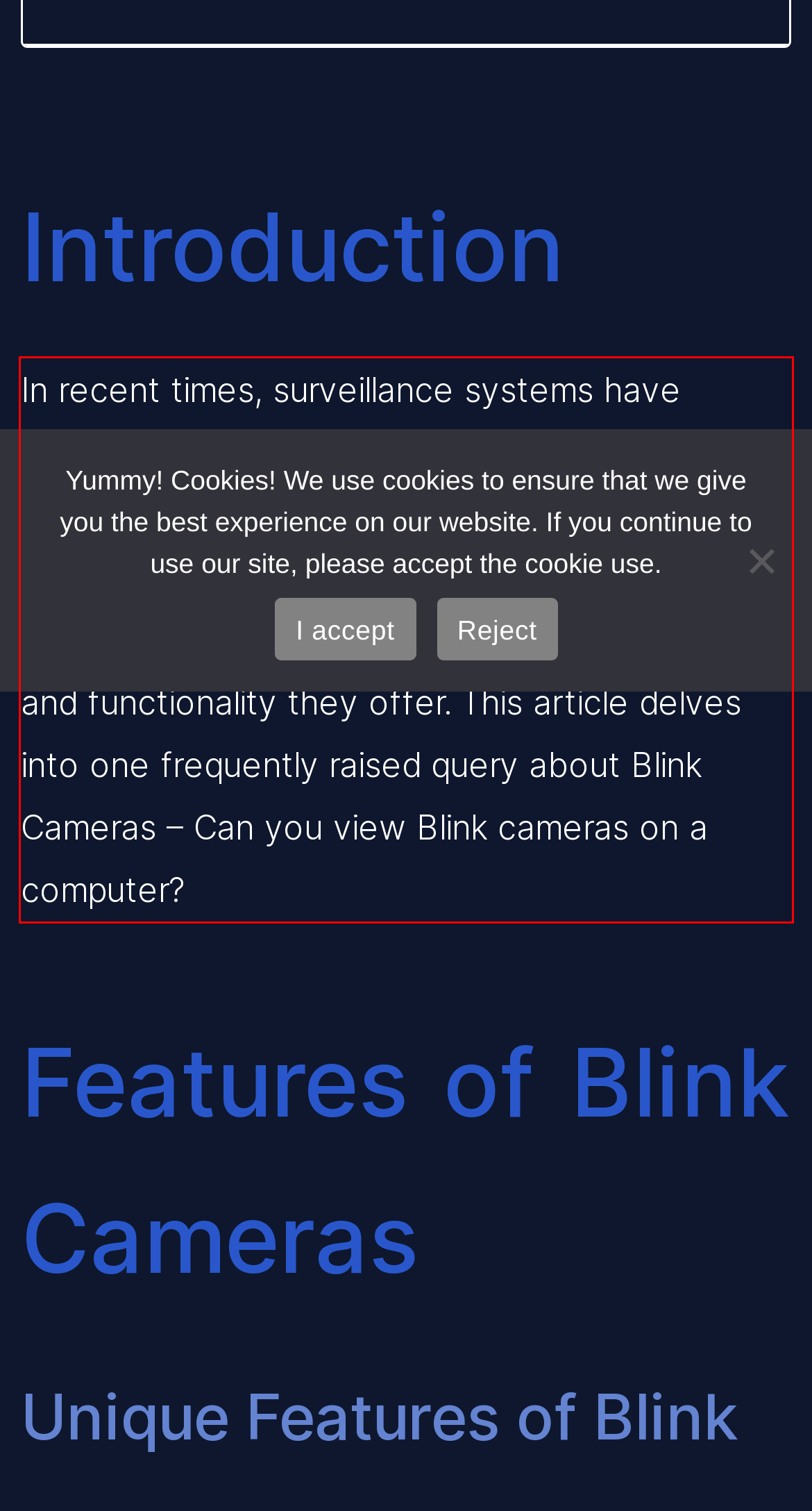Please examine the webpage screenshot and extract the text within the red bounding box using OCR.

In recent times, surveillance systems have undoubtedly become a vital component of safety management. Among the myriad of brands available, Blink cameras have carved a niche for themselves with the unique blend of features and functionality they offer. This article delves into one frequently raised query about Blink Cameras – Can you view Blink cameras on a computer?